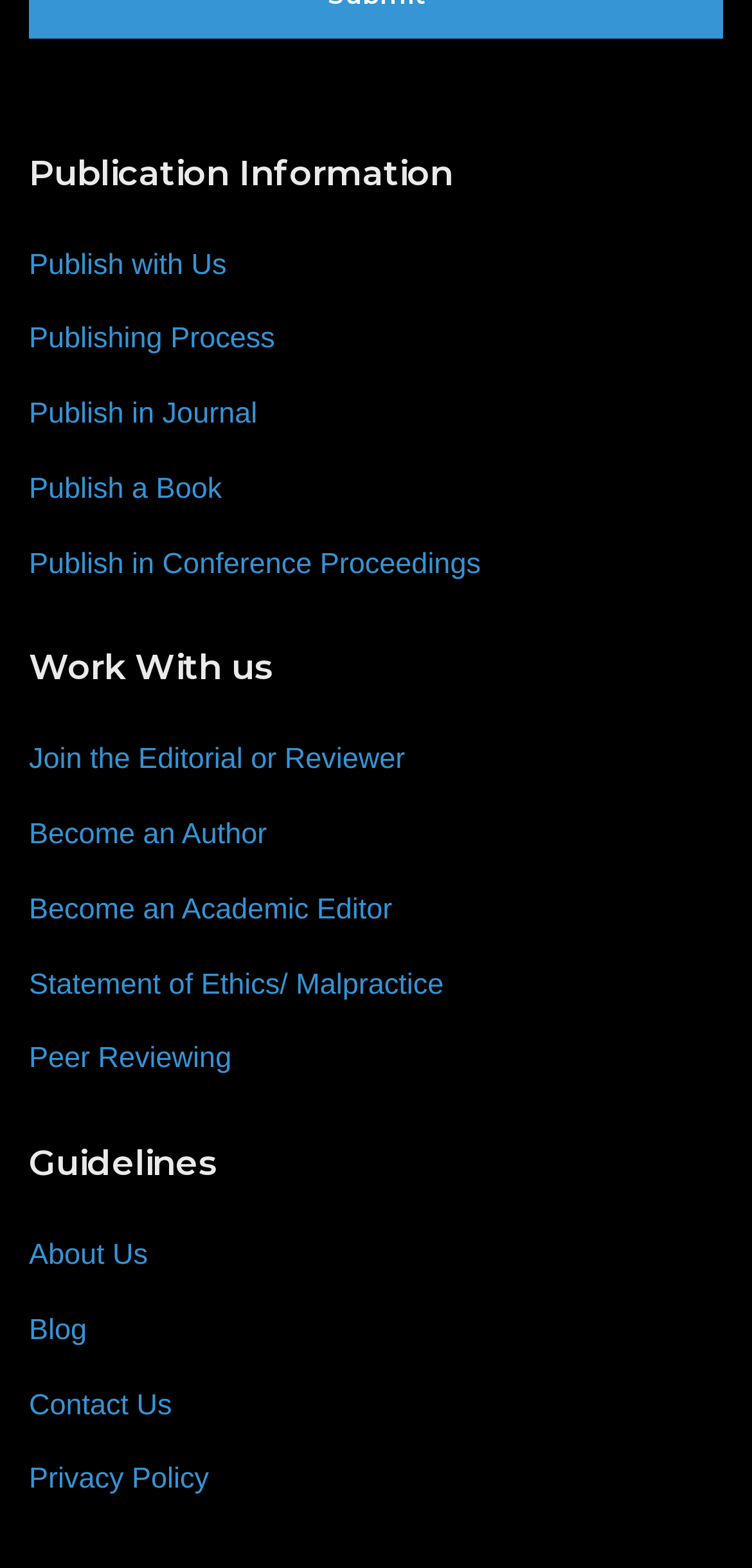How many headings are on this webpage?
Give a single word or phrase answer based on the content of the image.

3